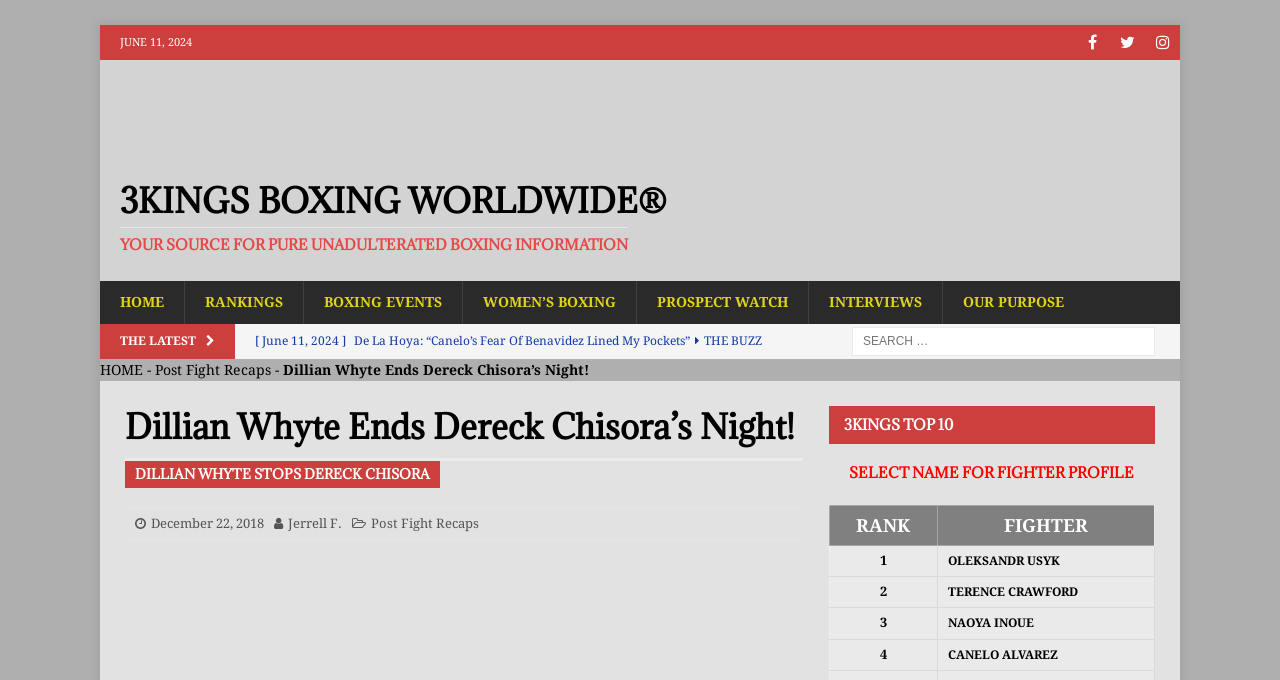Identify the primary heading of the webpage and provide its text.

Dillian Whyte Ends Dereck Chisora’s Night!